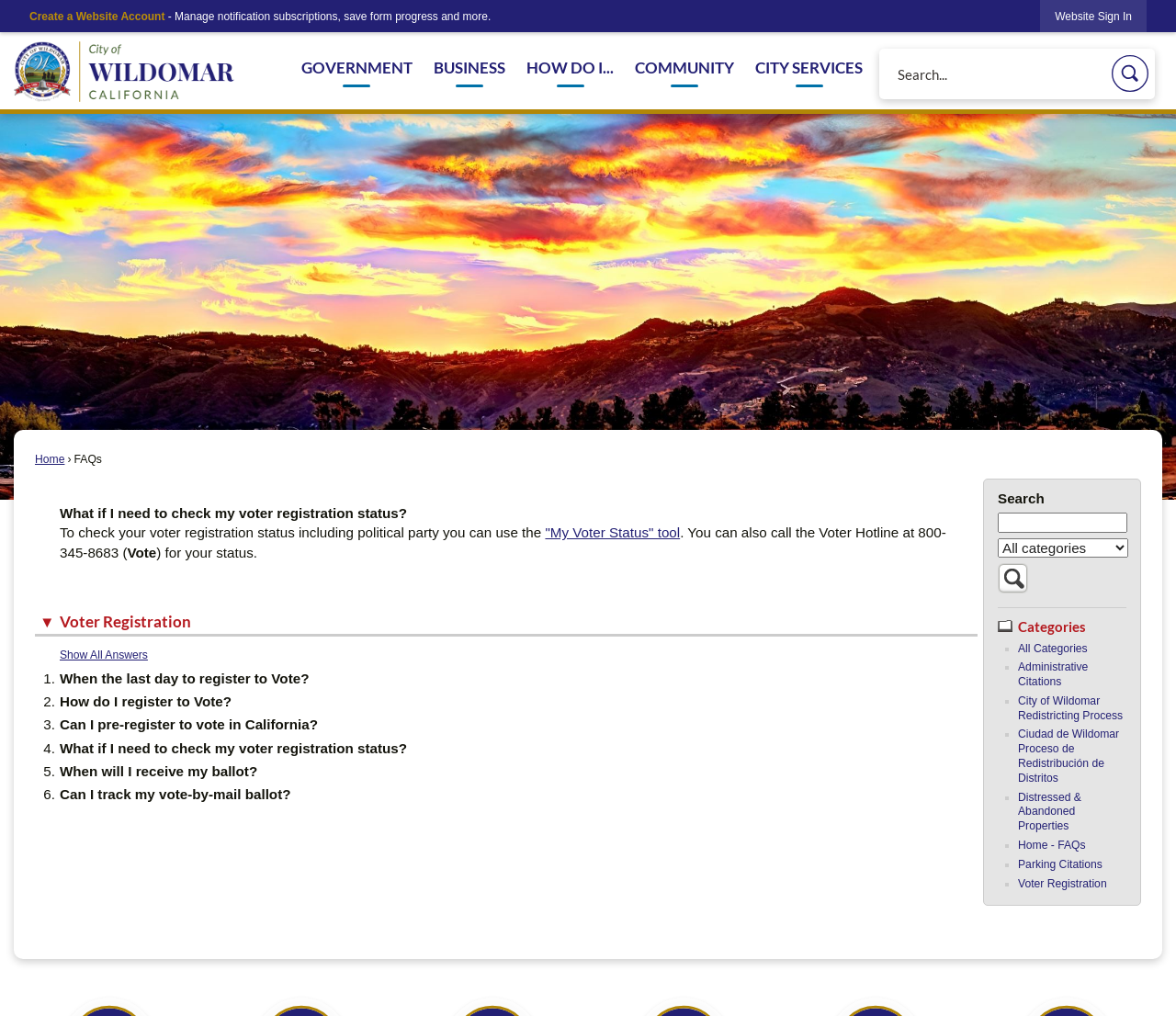Kindly determine the bounding box coordinates of the area that needs to be clicked to fulfill this instruction: "Sign in to the website".

[0.885, 0.0, 0.975, 0.032]